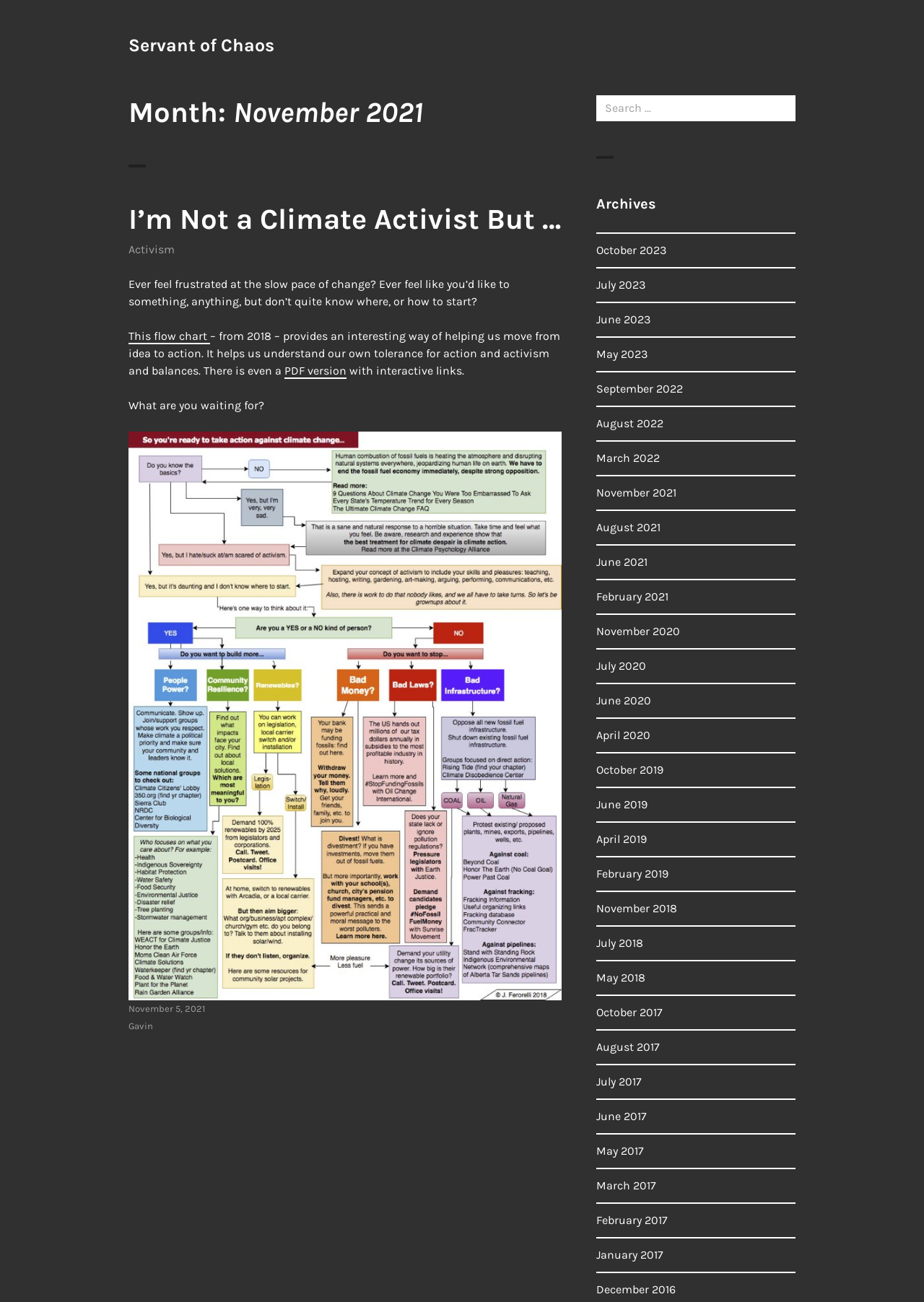Locate the bounding box coordinates of the area to click to fulfill this instruction: "Click on the link to download the PDF version". The bounding box should be presented as four float numbers between 0 and 1, in the order [left, top, right, bottom].

[0.308, 0.279, 0.375, 0.29]